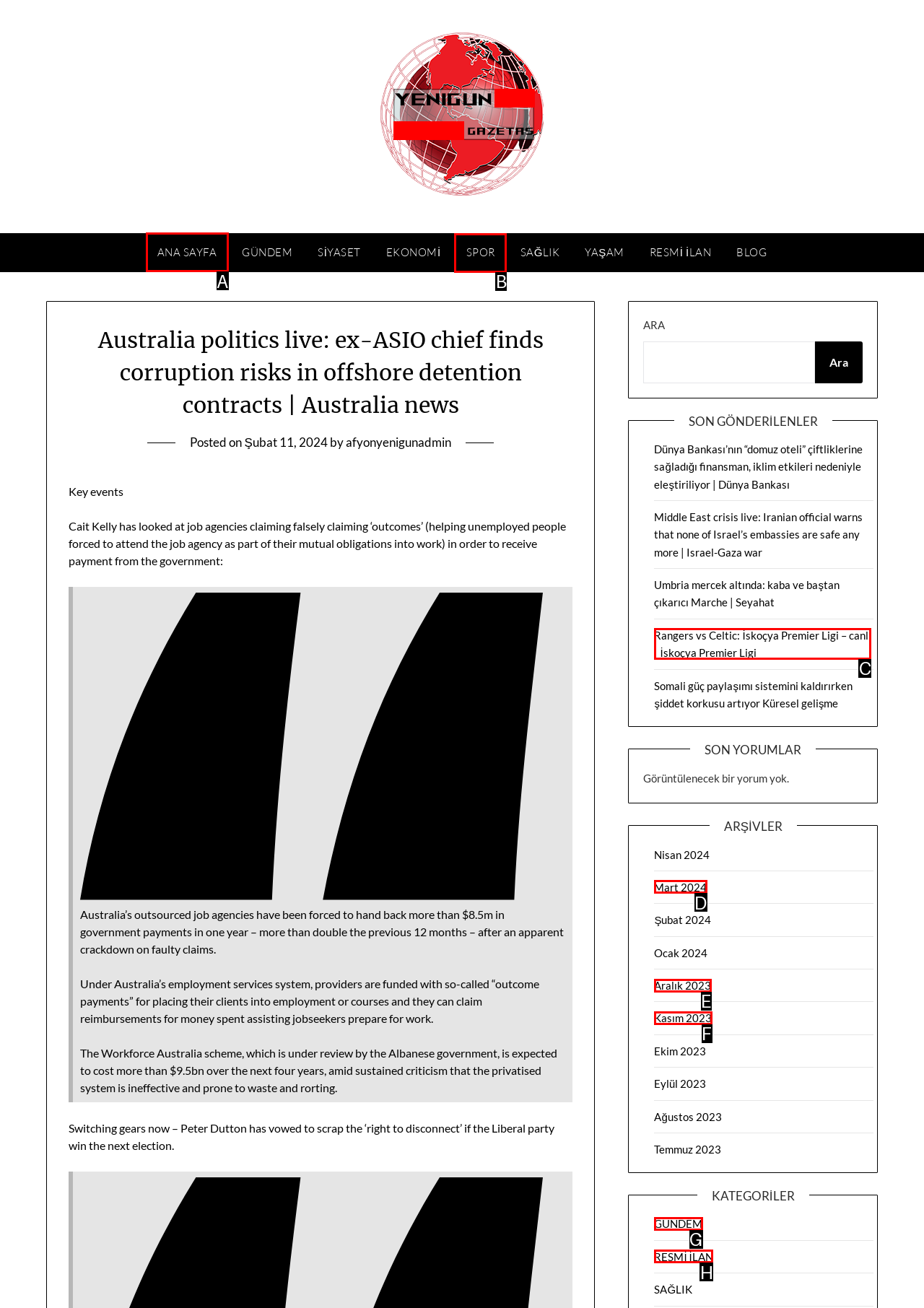Which option should be clicked to execute the task: Click on the 'ANA SAYFA' link?
Reply with the letter of the chosen option.

A